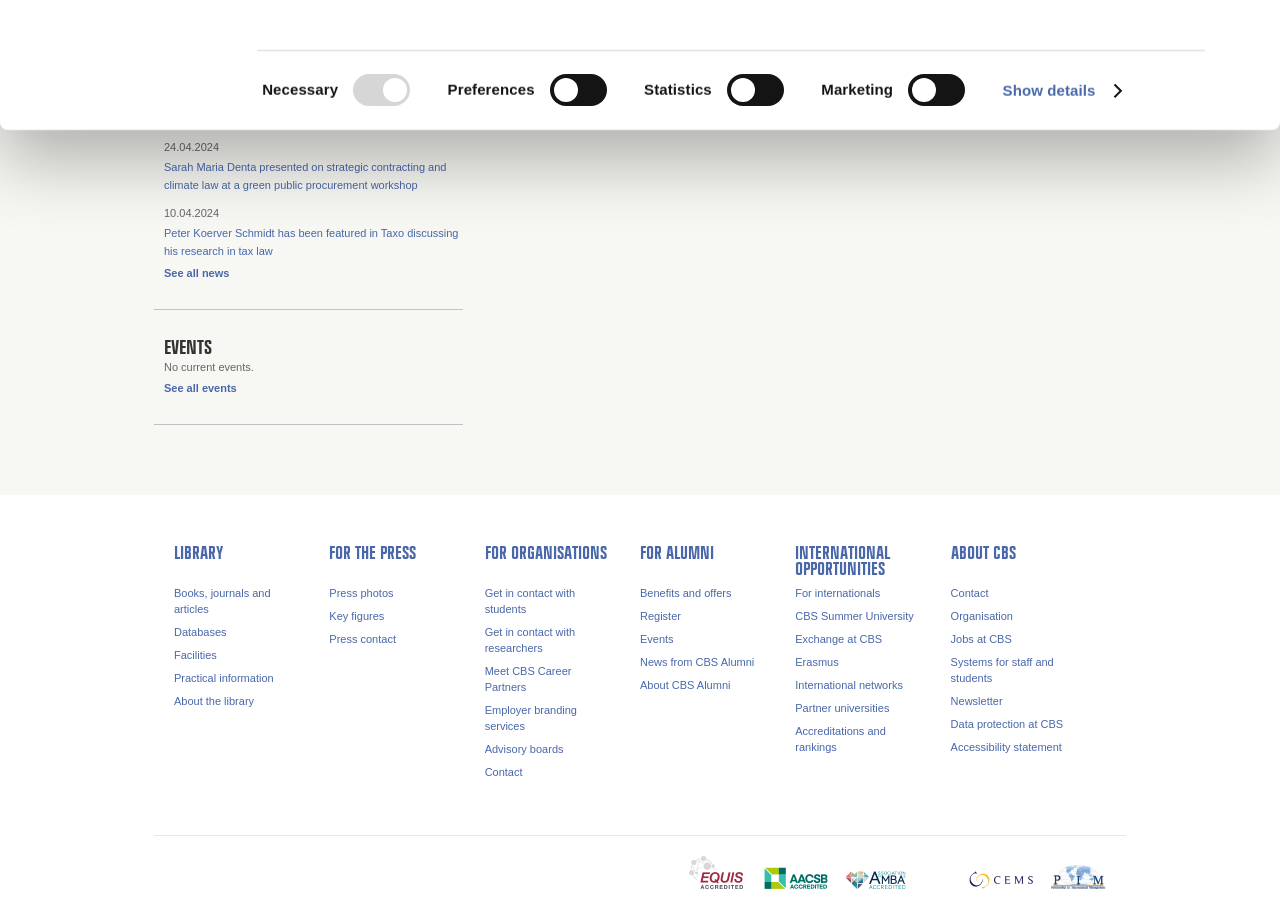Using the provided element description: "Meet CBS Career Partners", determine the bounding box coordinates of the corresponding UI element in the screenshot.

[0.379, 0.728, 0.446, 0.759]